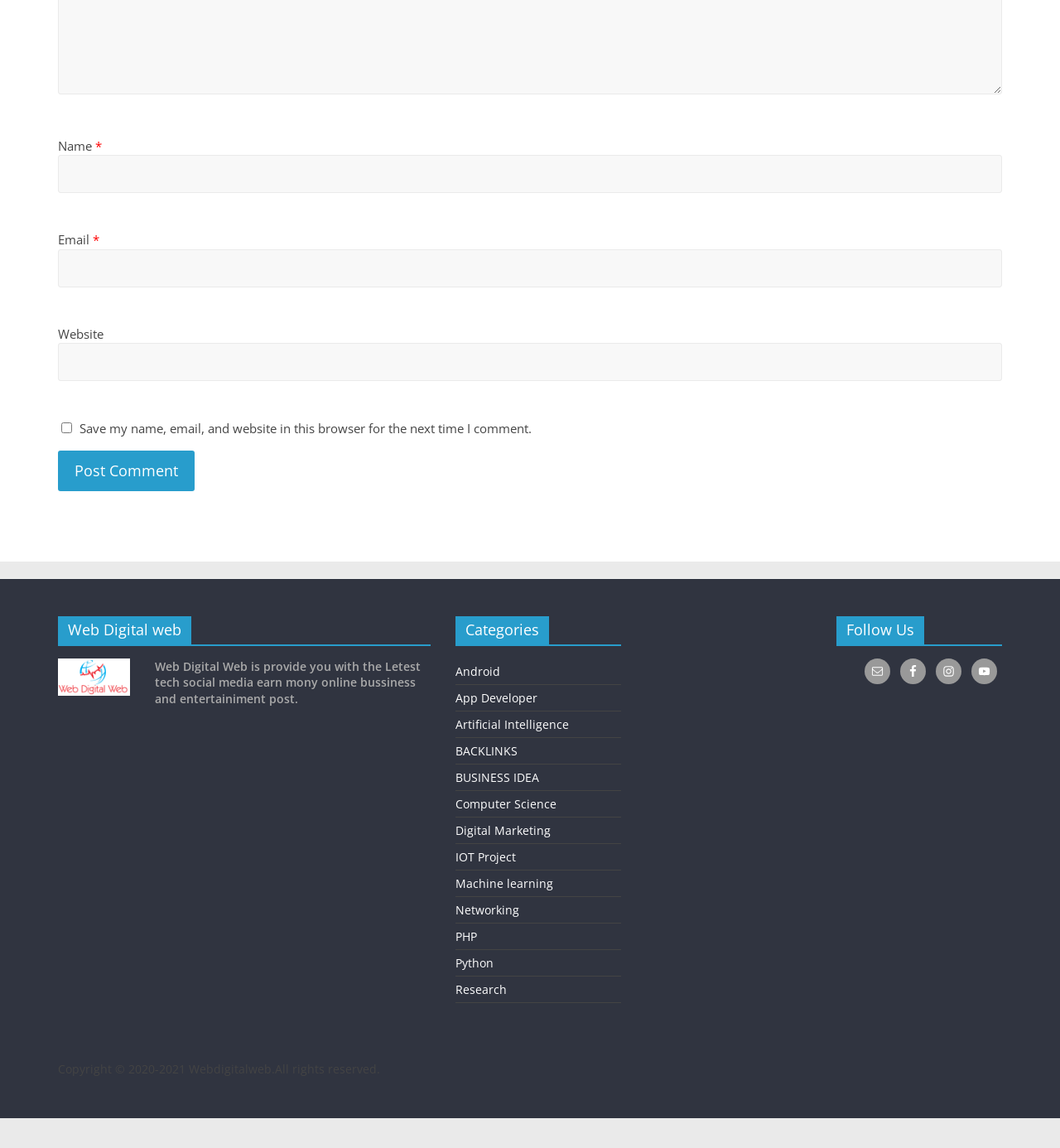Please identify the bounding box coordinates of where to click in order to follow the instruction: "Enter your name".

[0.055, 0.135, 0.945, 0.168]